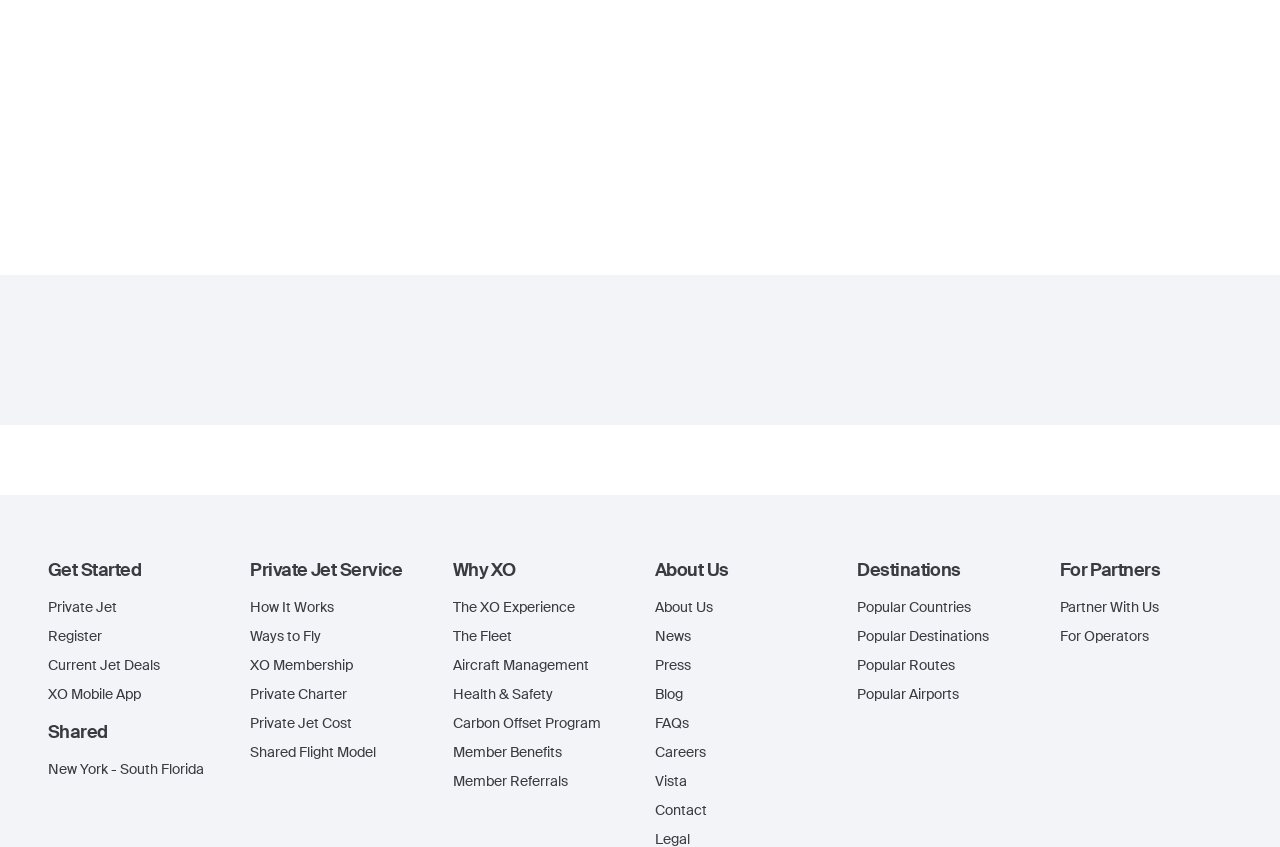Give a one-word or short phrase answer to this question: 
How many categories are available on the top menu?

6